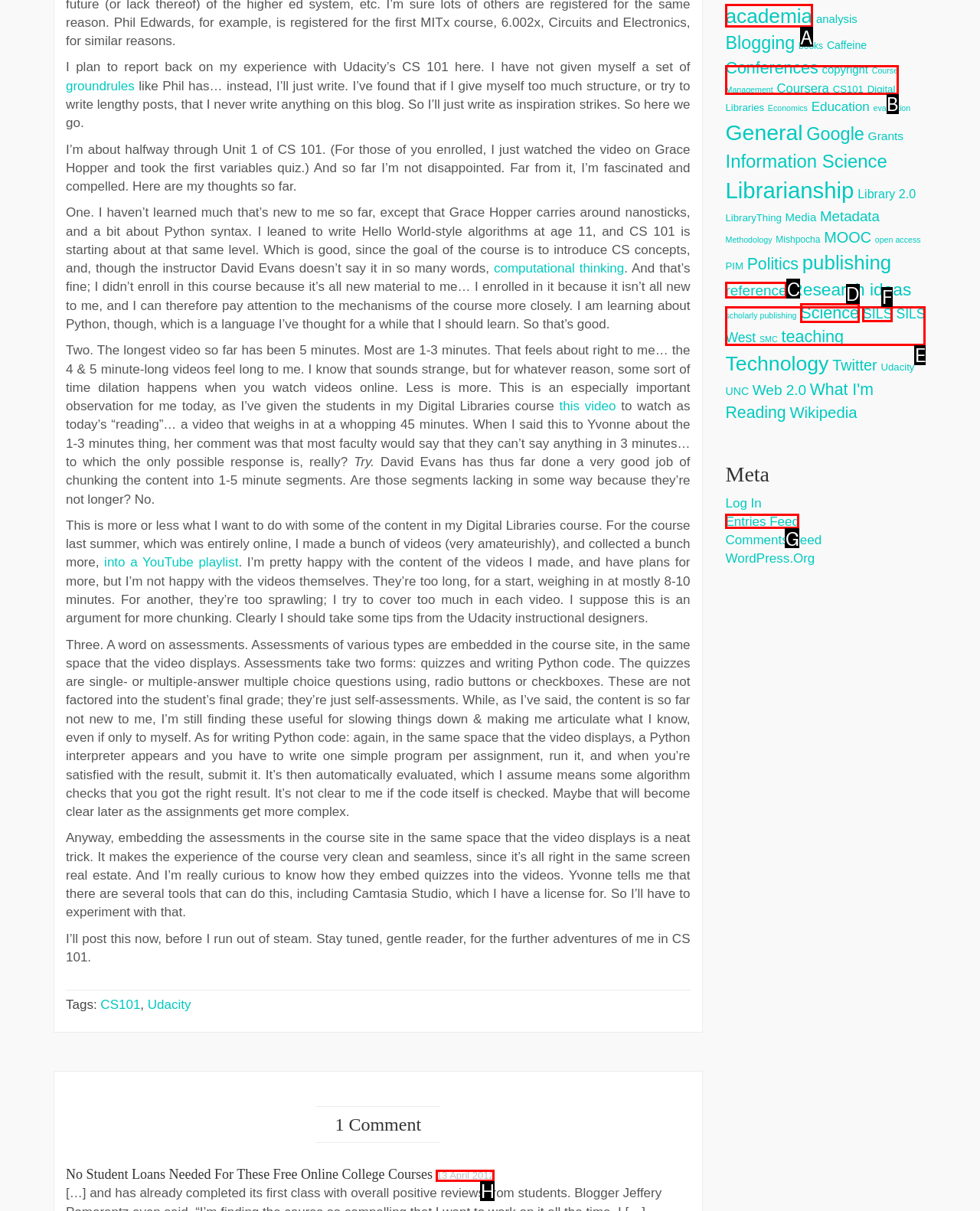Pick the option that corresponds to: 13 April 2012
Provide the letter of the correct choice.

H